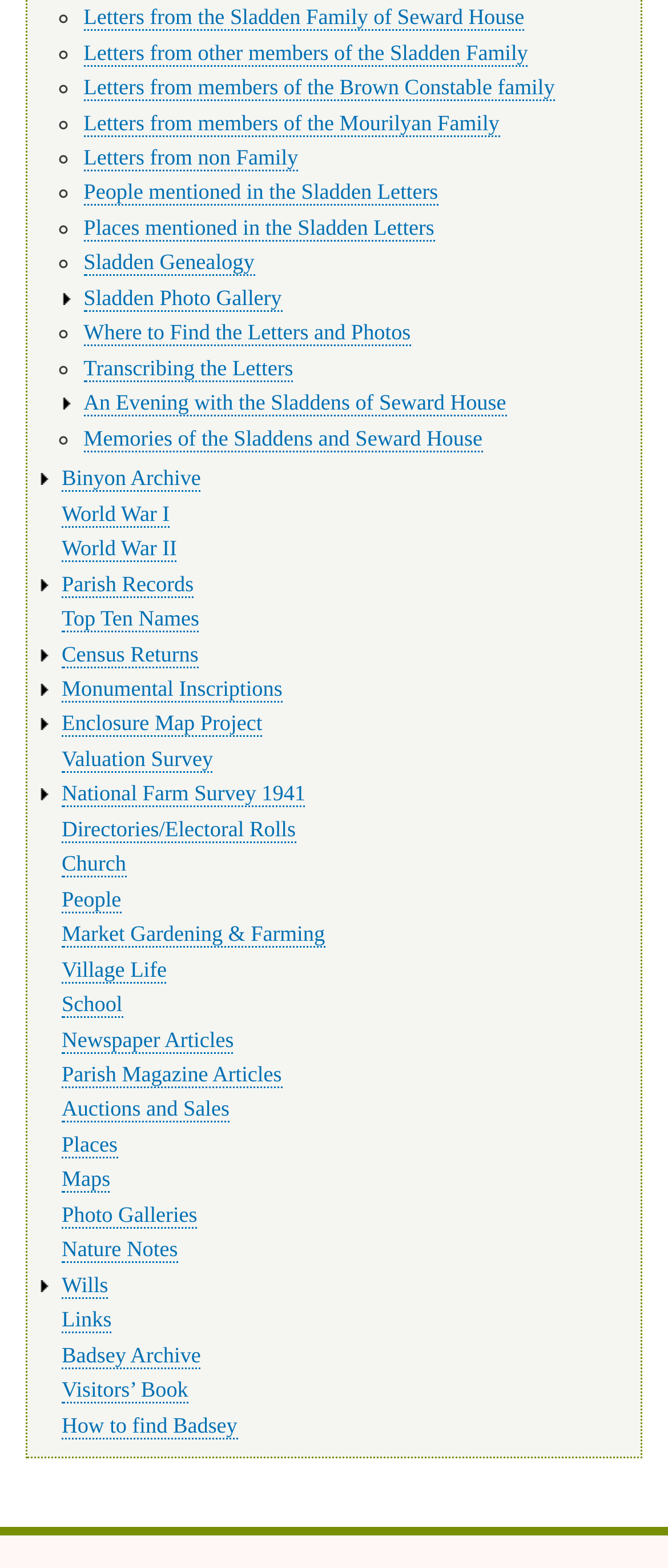Show me the bounding box coordinates of the clickable region to achieve the task as per the instruction: "Explore Sladden Genealogy".

[0.125, 0.16, 0.381, 0.176]